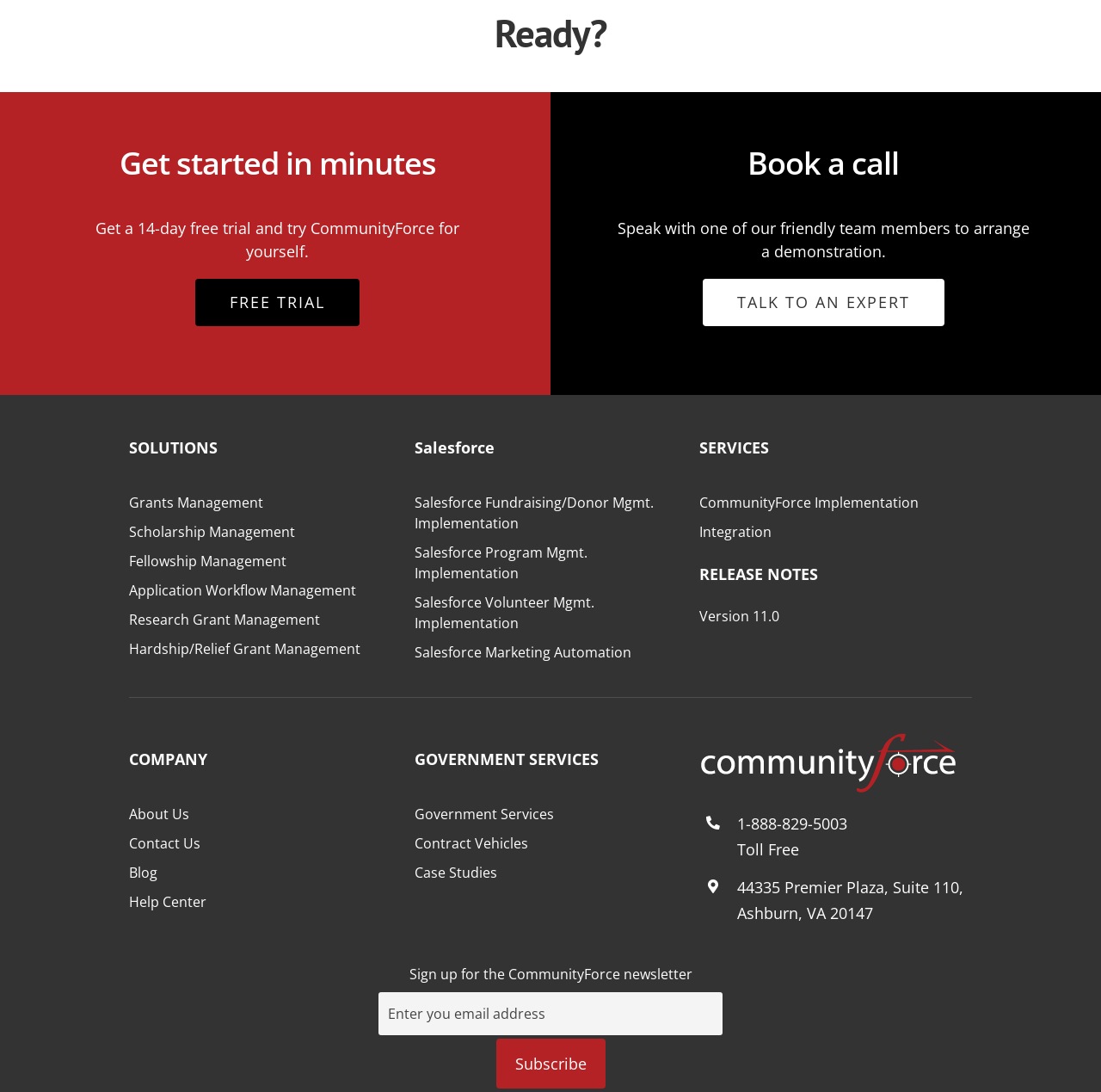What is the purpose of the textbox on the webpage?
Use the information from the screenshot to give a comprehensive response to the question.

The textbox on the webpage is used to enter an email address, which is required to sign up for the CommunityForce newsletter. The textbox is located at the bottom of the webpage, along with a 'Subscribe' button.